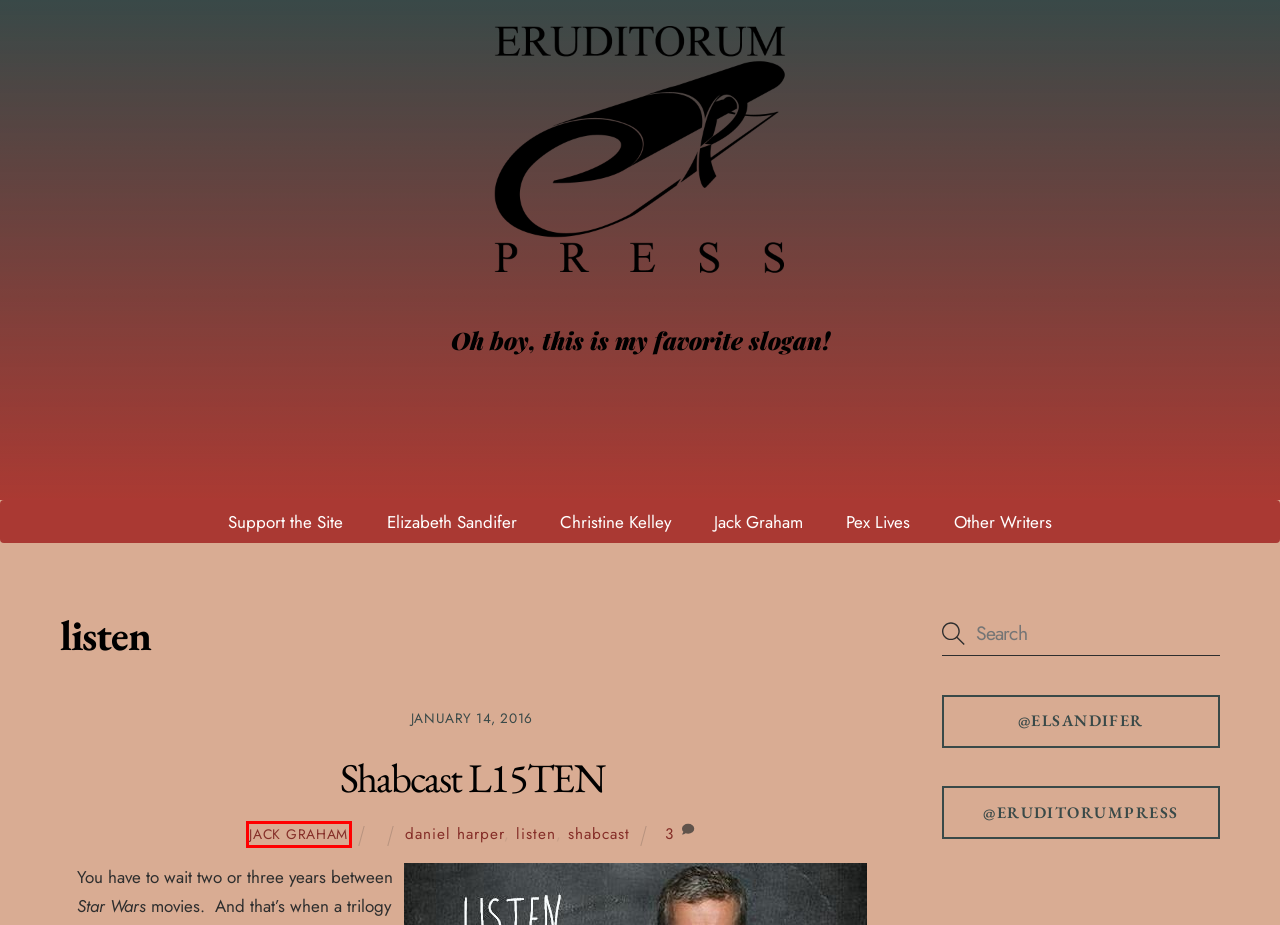You are given a webpage screenshot where a red bounding box highlights an element. Determine the most fitting webpage description for the new page that loads after clicking the element within the red bounding box. Here are the candidates:
A. tom baker – Eruditorum Press
B. daniel harper – Eruditorum Press
C. Shabcast L15TEN – Eruditorum Press
D. shabcast – Eruditorum Press
E. Jack Graham – Eruditorum Press
F. mcgann – Eruditorum Press
G. troughton – Eruditorum Press
H. Support the Site – Eruditorum Press

E